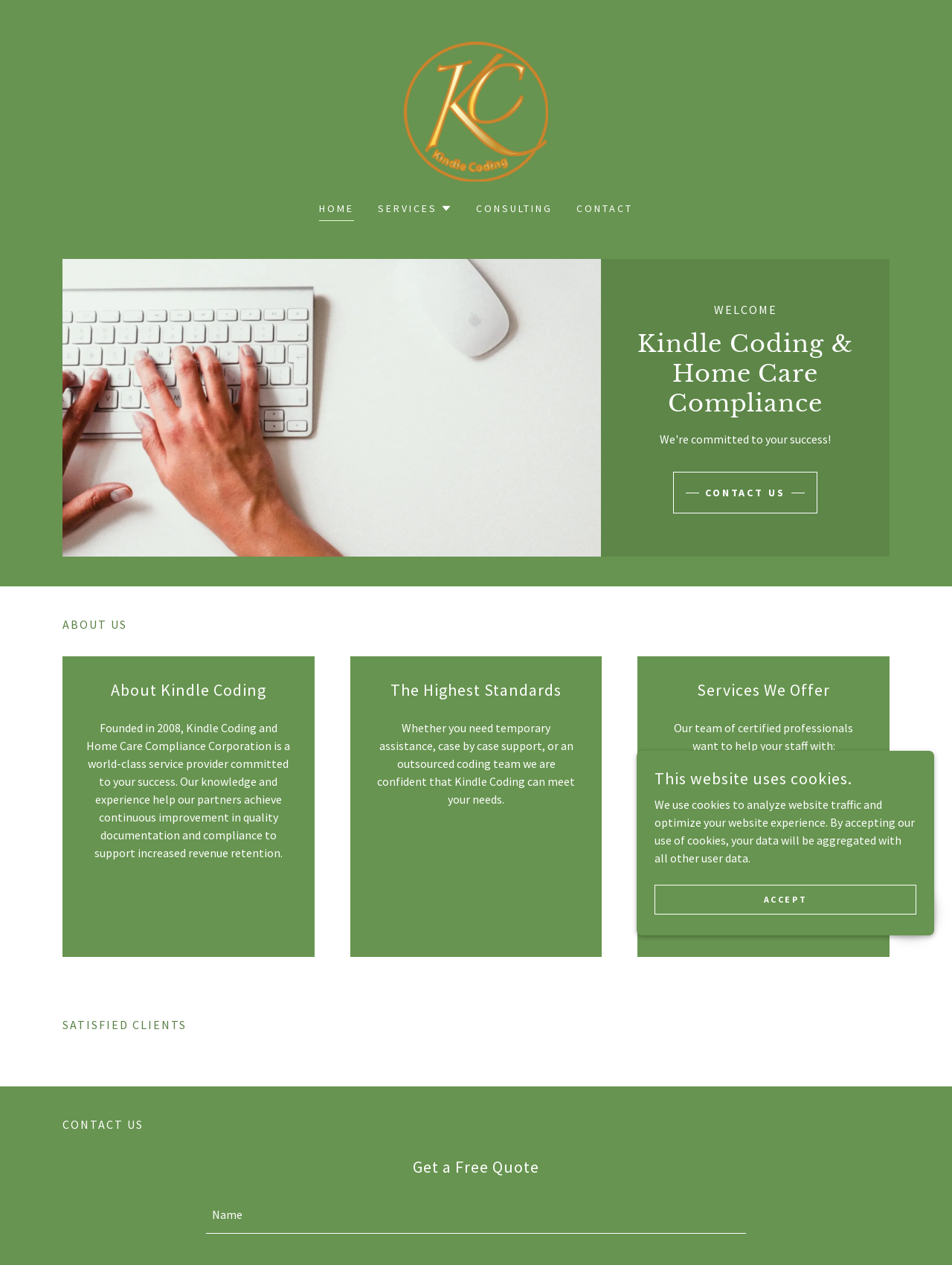Specify the bounding box coordinates of the area that needs to be clicked to achieve the following instruction: "Click the CONTACT US link".

[0.707, 0.373, 0.859, 0.406]